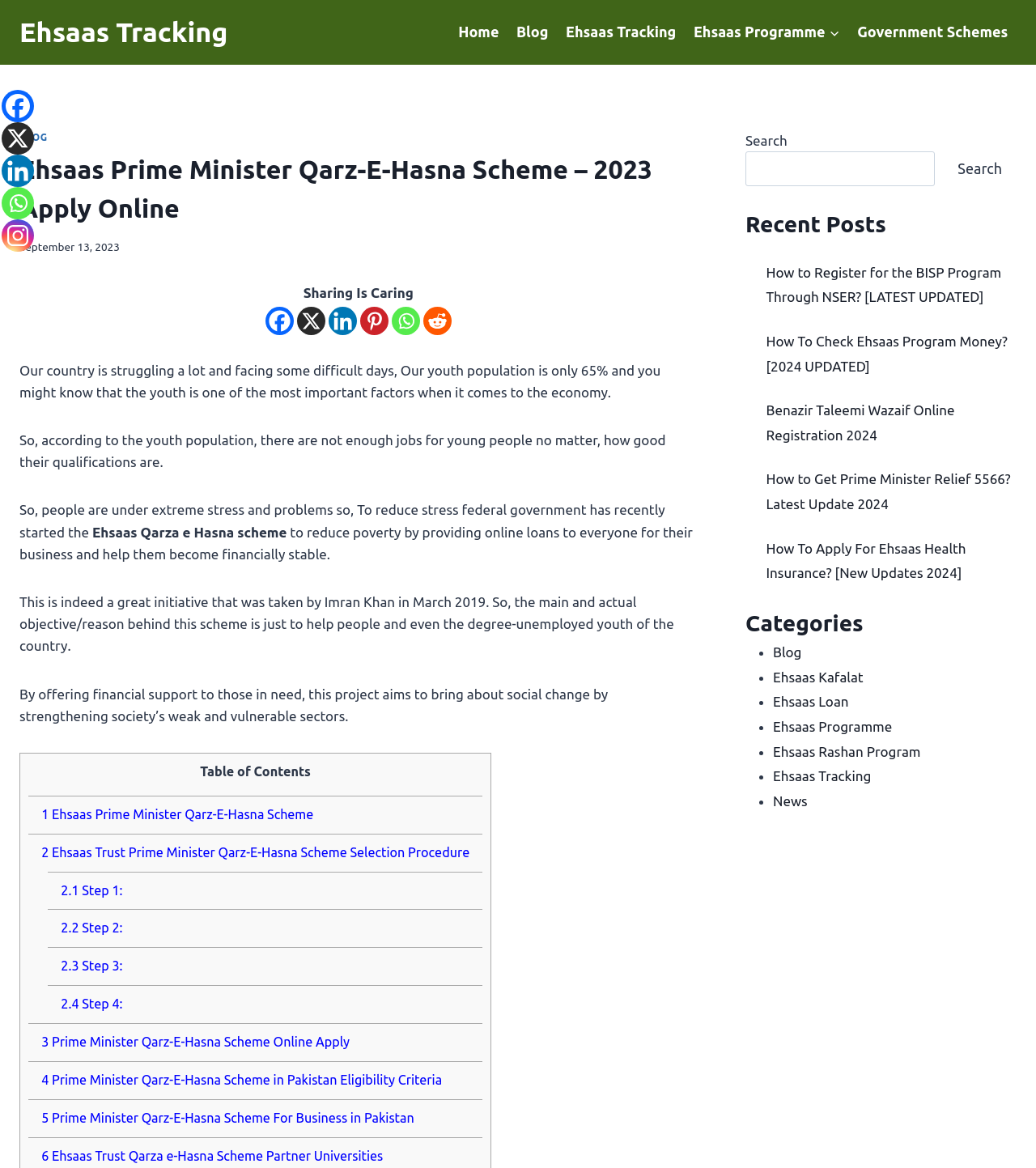Using the format (top-left x, top-left y, bottom-right x, bottom-right y), and given the element description, identify the bounding box coordinates within the screenshot: Blog

[0.746, 0.552, 0.774, 0.565]